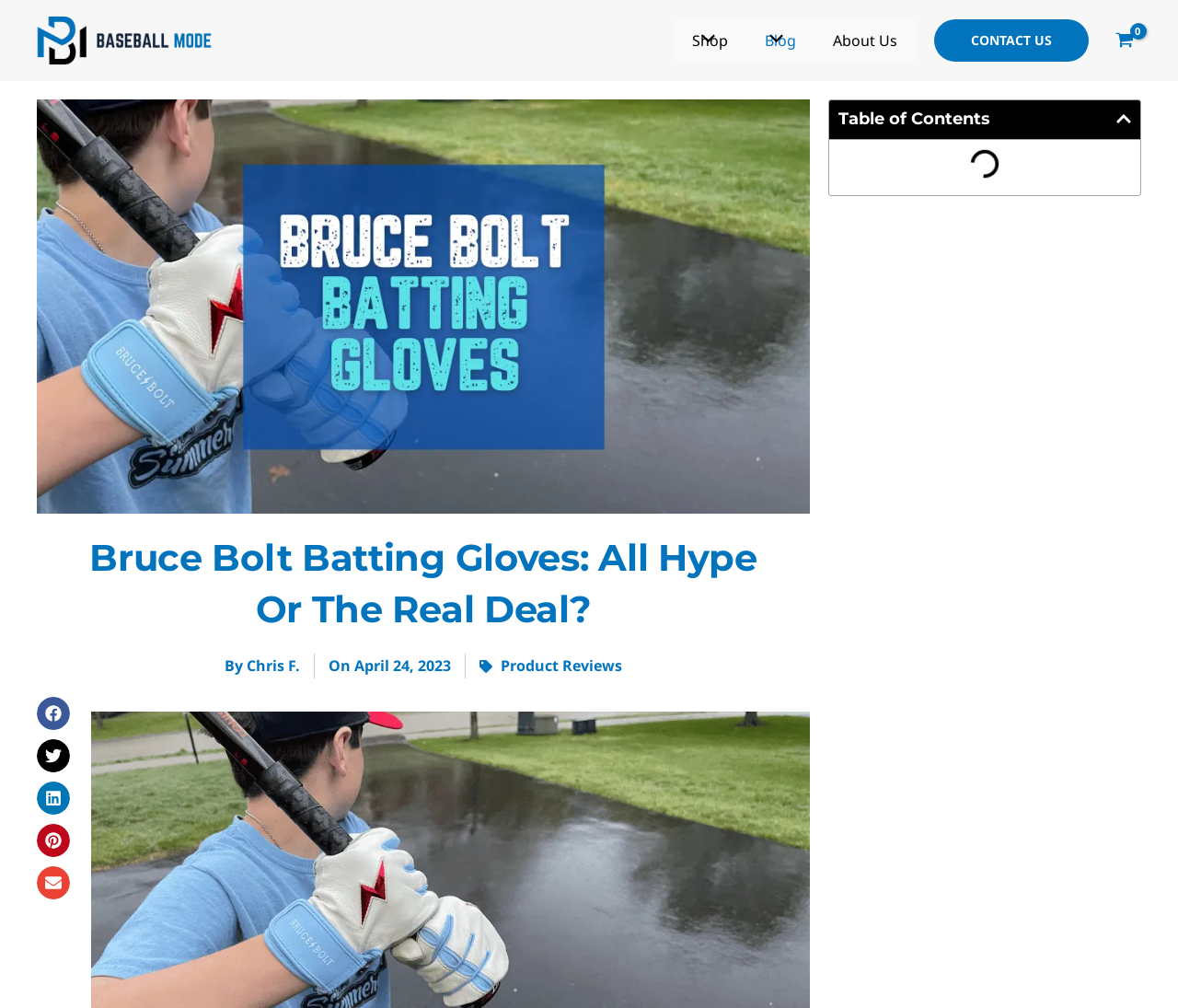Find the bounding box coordinates of the element to click in order to complete the given instruction: "View the shopping cart."

[0.94, 0.027, 0.969, 0.054]